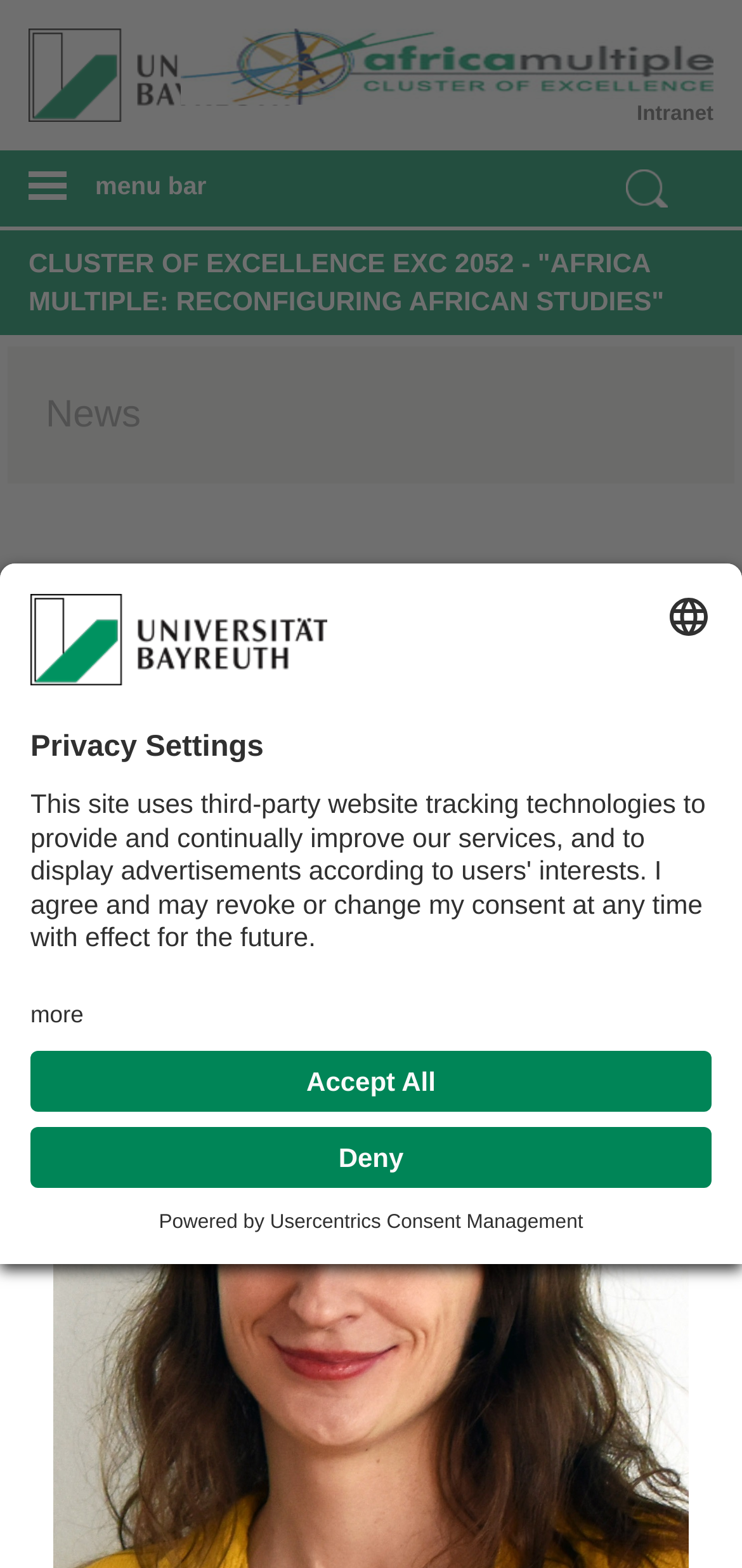Provide the bounding box coordinates of the area you need to click to execute the following instruction: "Search for something".

[0.844, 0.108, 0.9, 0.132]